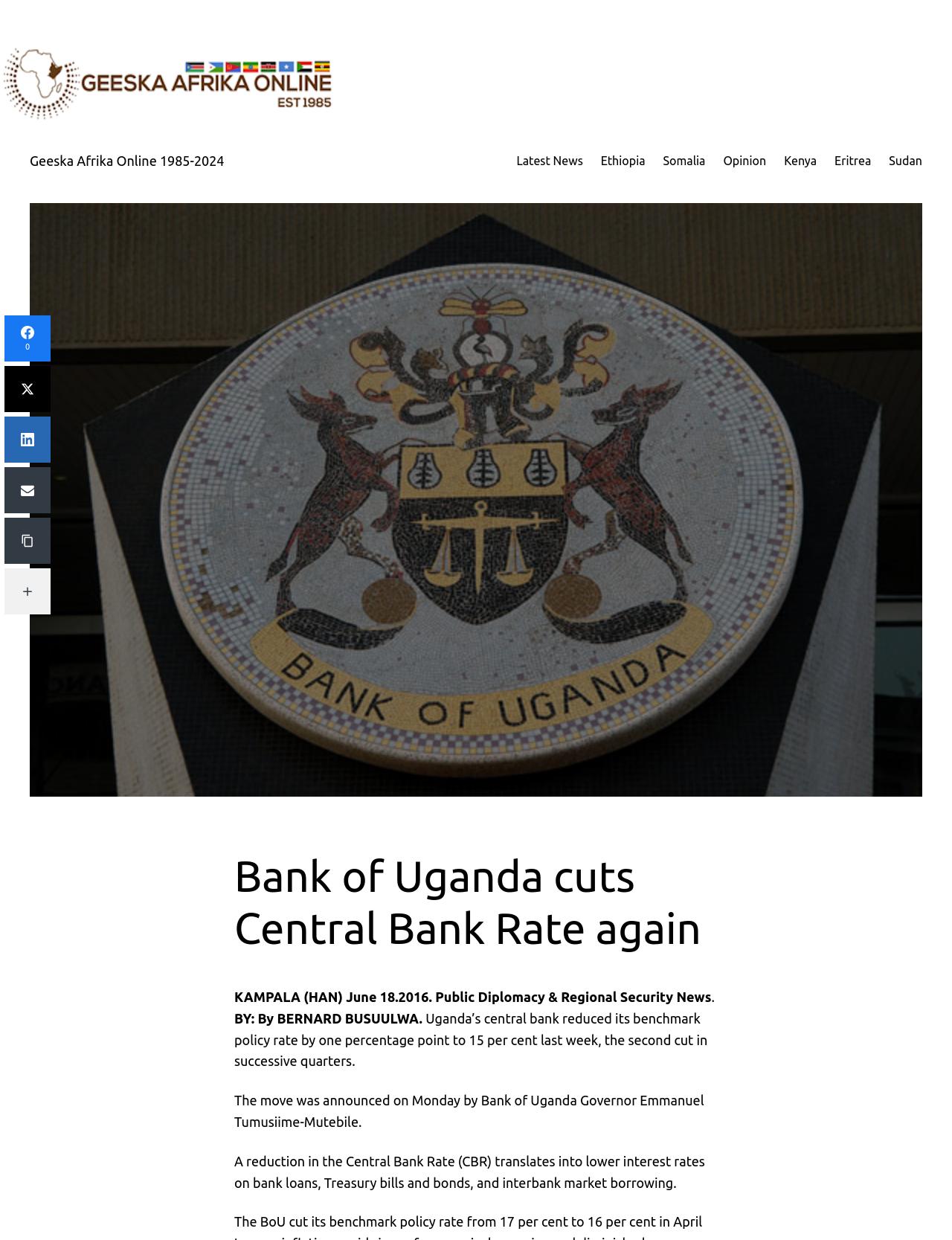Please find and generate the text of the main heading on the webpage.

Bank of Uganda cuts Central Bank Rate again